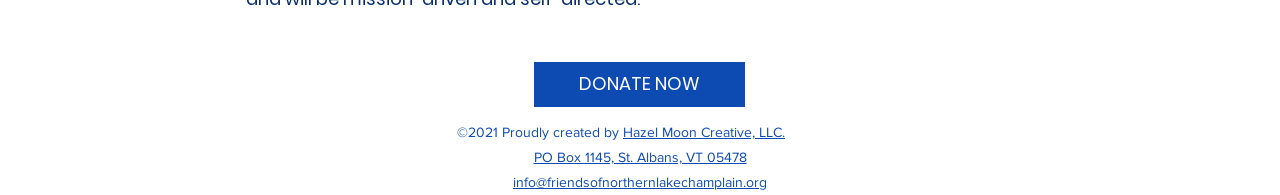Locate the bounding box coordinates of the UI element described by: "Hazel Moon Creative, LLC.". The bounding box coordinates should consist of four float numbers between 0 and 1, i.e., [left, top, right, bottom].

[0.487, 0.633, 0.613, 0.716]